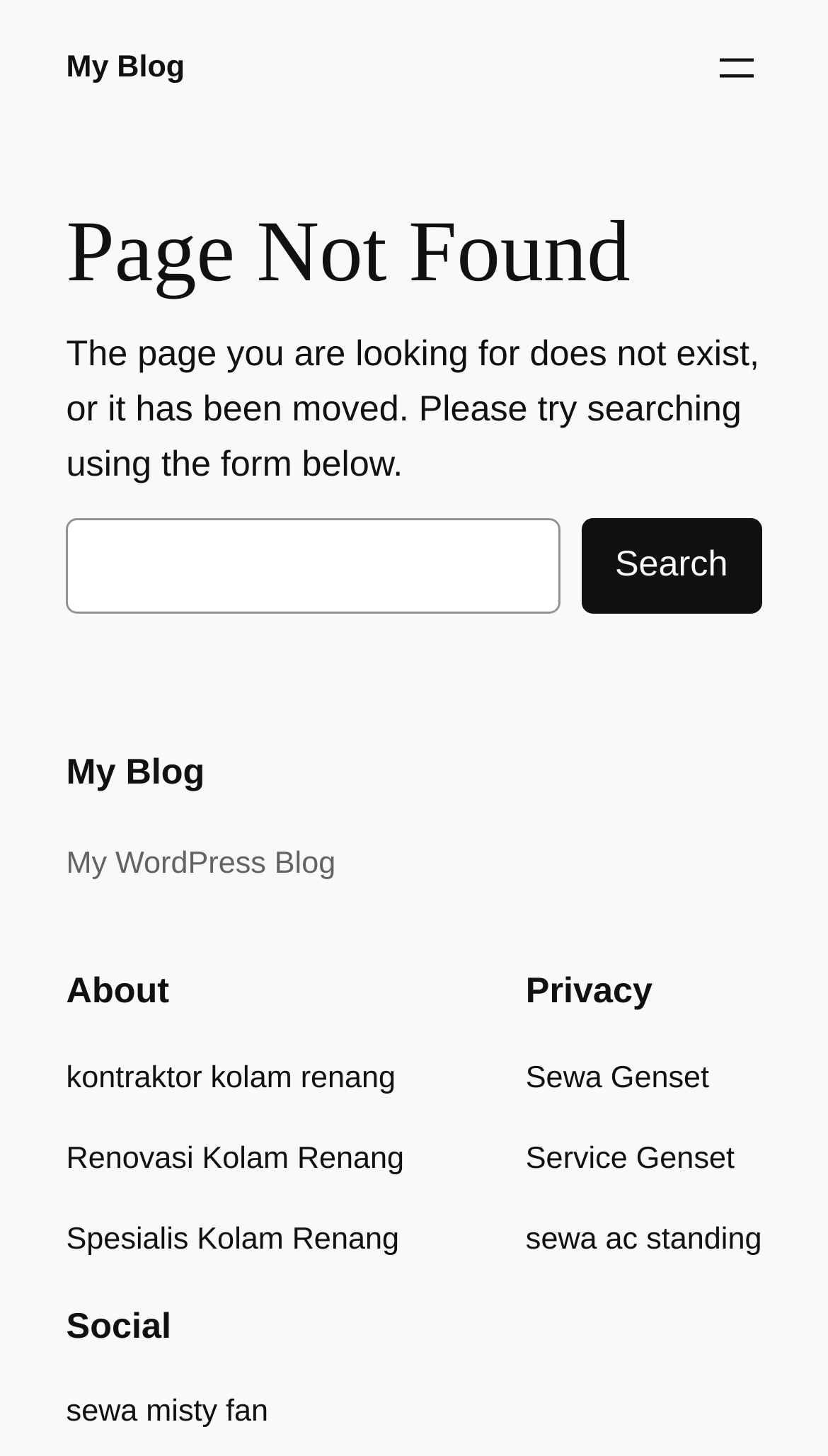Determine the bounding box for the HTML element described here: "Real Madrid". The coordinates should be given as [left, top, right, bottom] with each number being a float between 0 and 1.

None